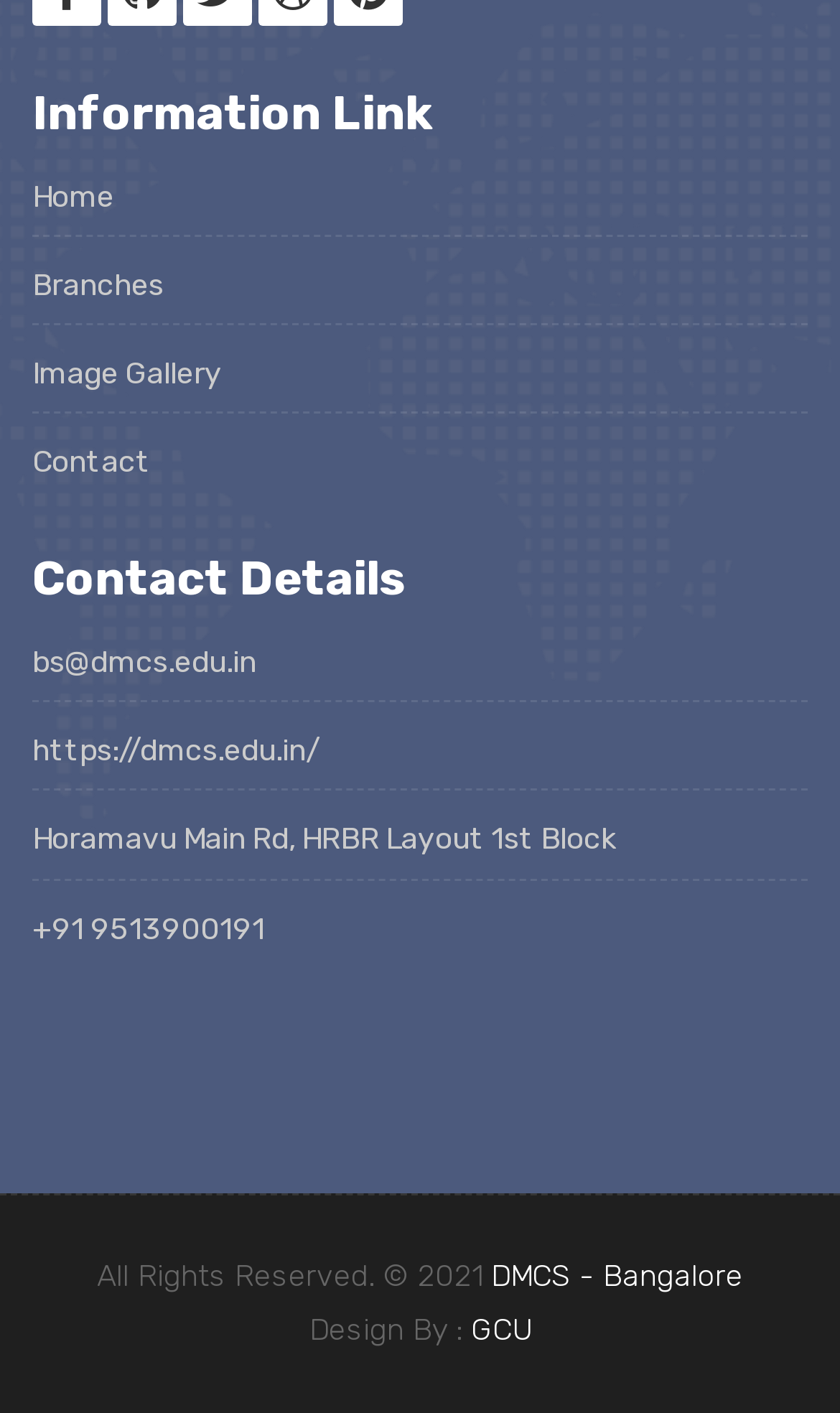Locate the bounding box coordinates of the clickable area to execute the instruction: "go to home page". Provide the coordinates as four float numbers between 0 and 1, represented as [left, top, right, bottom].

[0.038, 0.126, 0.136, 0.152]